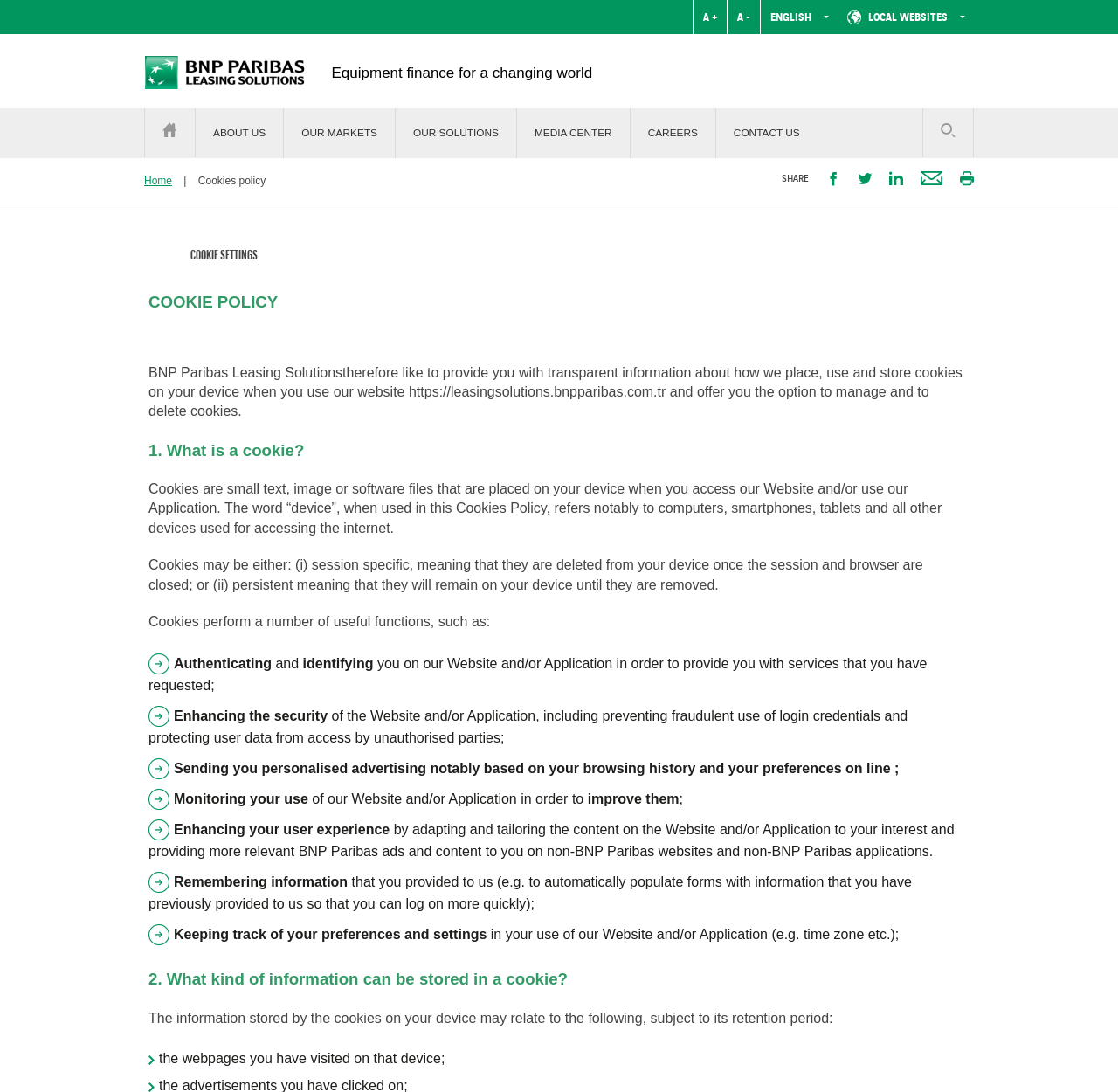Could you specify the bounding box coordinates for the clickable section to complete the following instruction: "Click the COOKIE SETTINGS button"?

[0.133, 0.22, 0.268, 0.25]